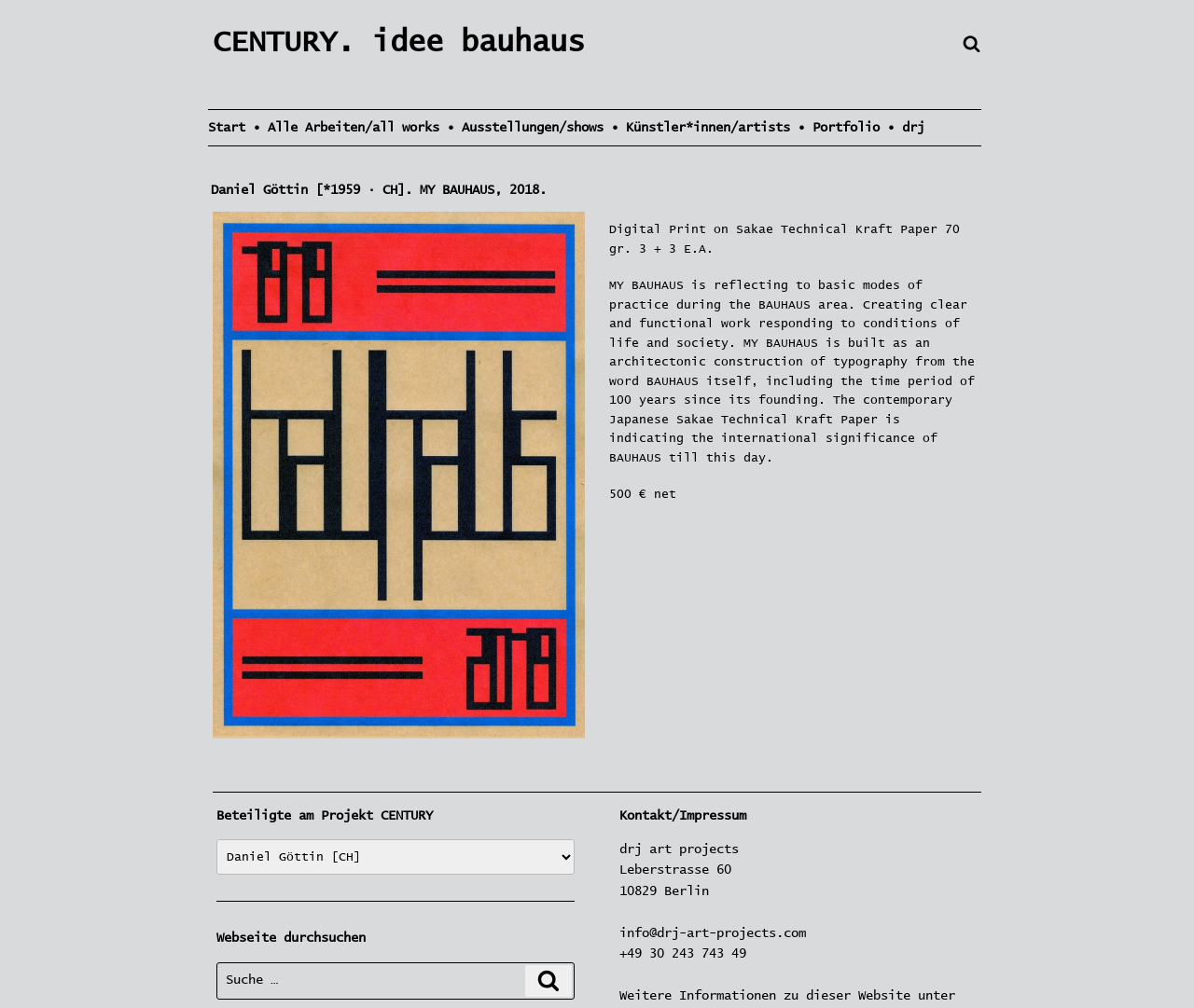Determine the bounding box for the UI element that matches this description: "Start".

[0.175, 0.101, 0.206, 0.153]